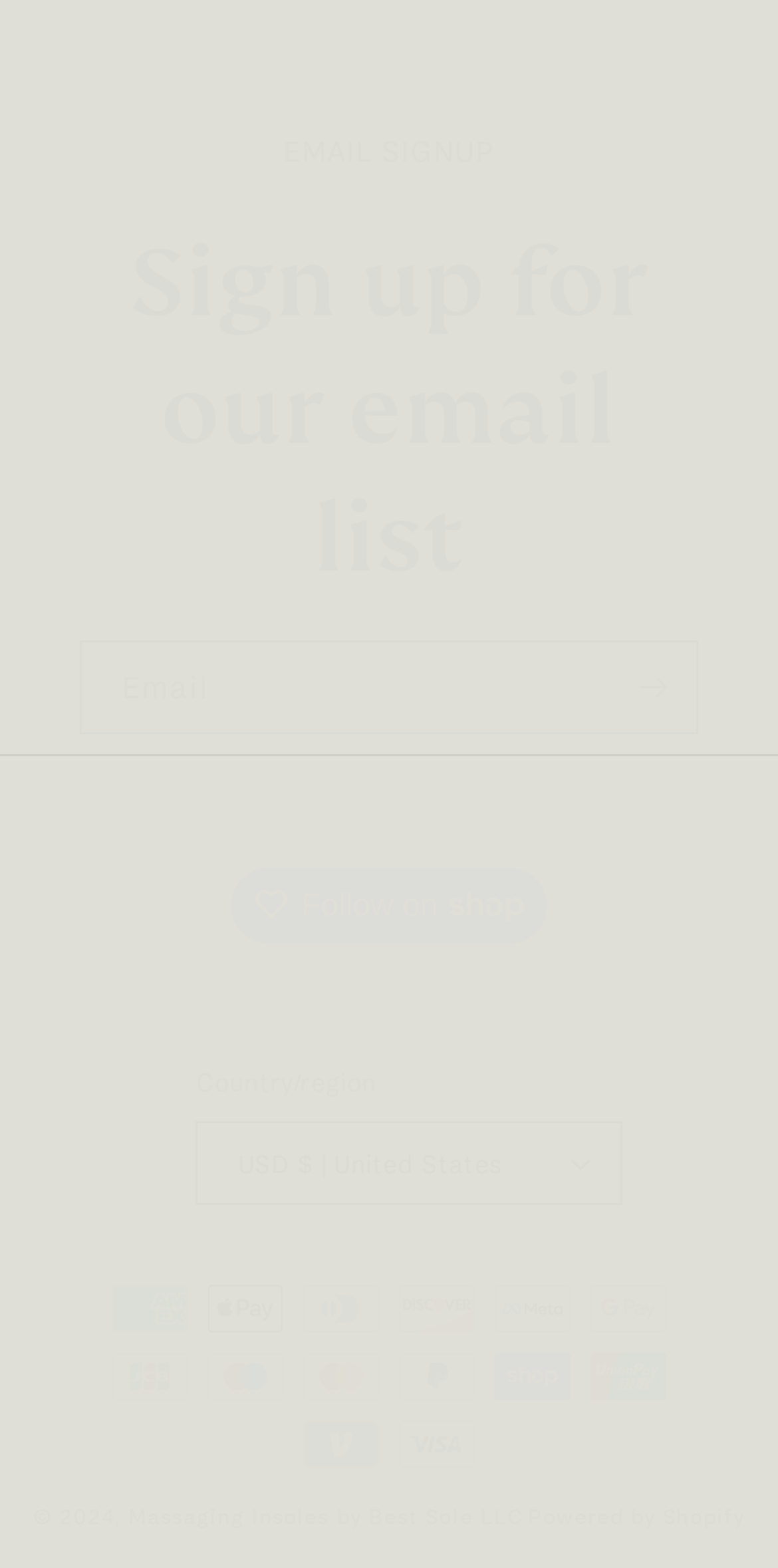Refer to the element description parent_node: Email aria-label="Subscribe" name="commit" and identify the corresponding bounding box in the screenshot. Format the coordinates as (top-left x, top-left y, bottom-right x, bottom-right y) with values in the range of 0 to 1.

[0.782, 0.408, 0.895, 0.468]